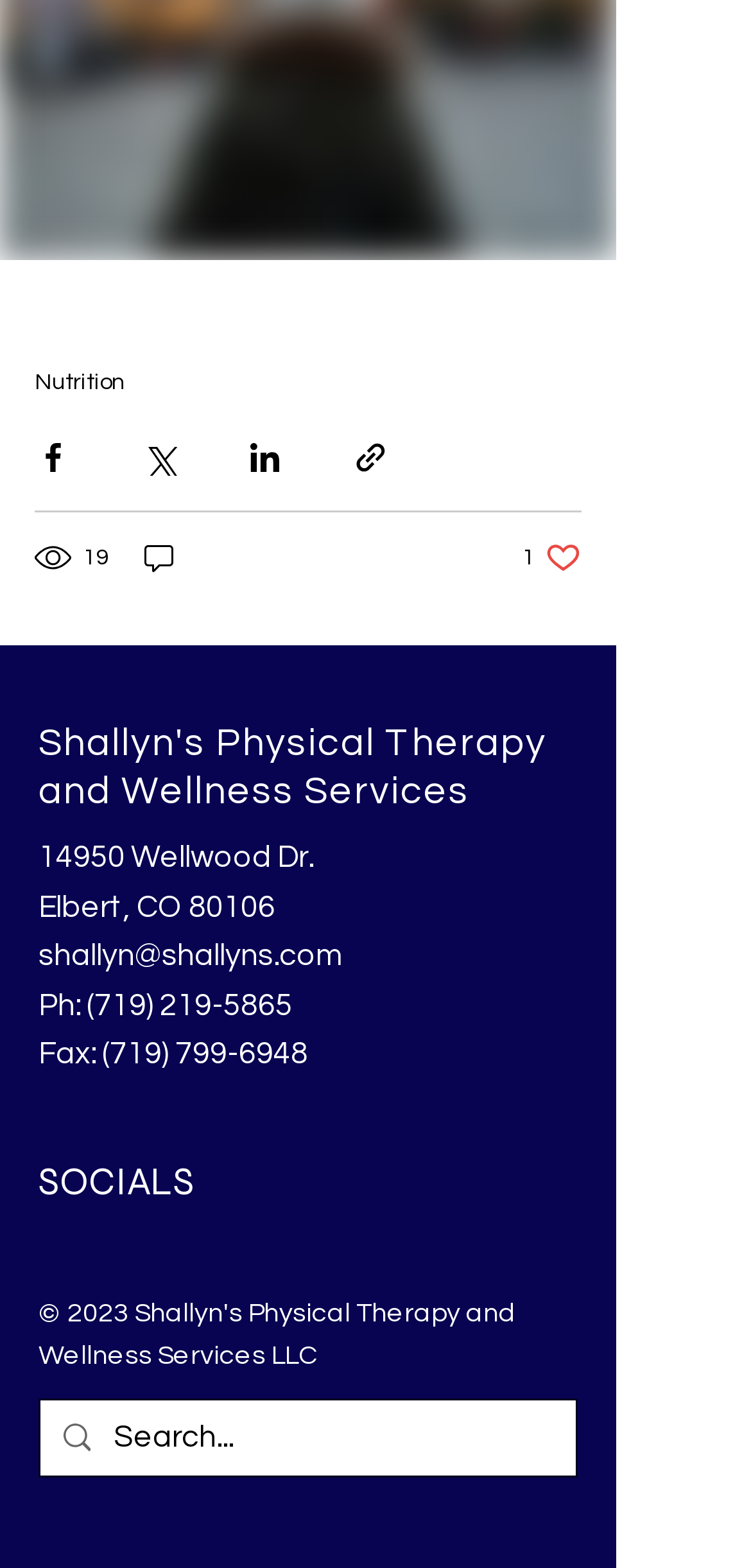By analyzing the image, answer the following question with a detailed response: What is the phone number of the physical therapy and wellness services?

The answer can be found in the link element with the text '(719) 219-5865' located below the address of the physical therapy and wellness services, which provides the phone number.